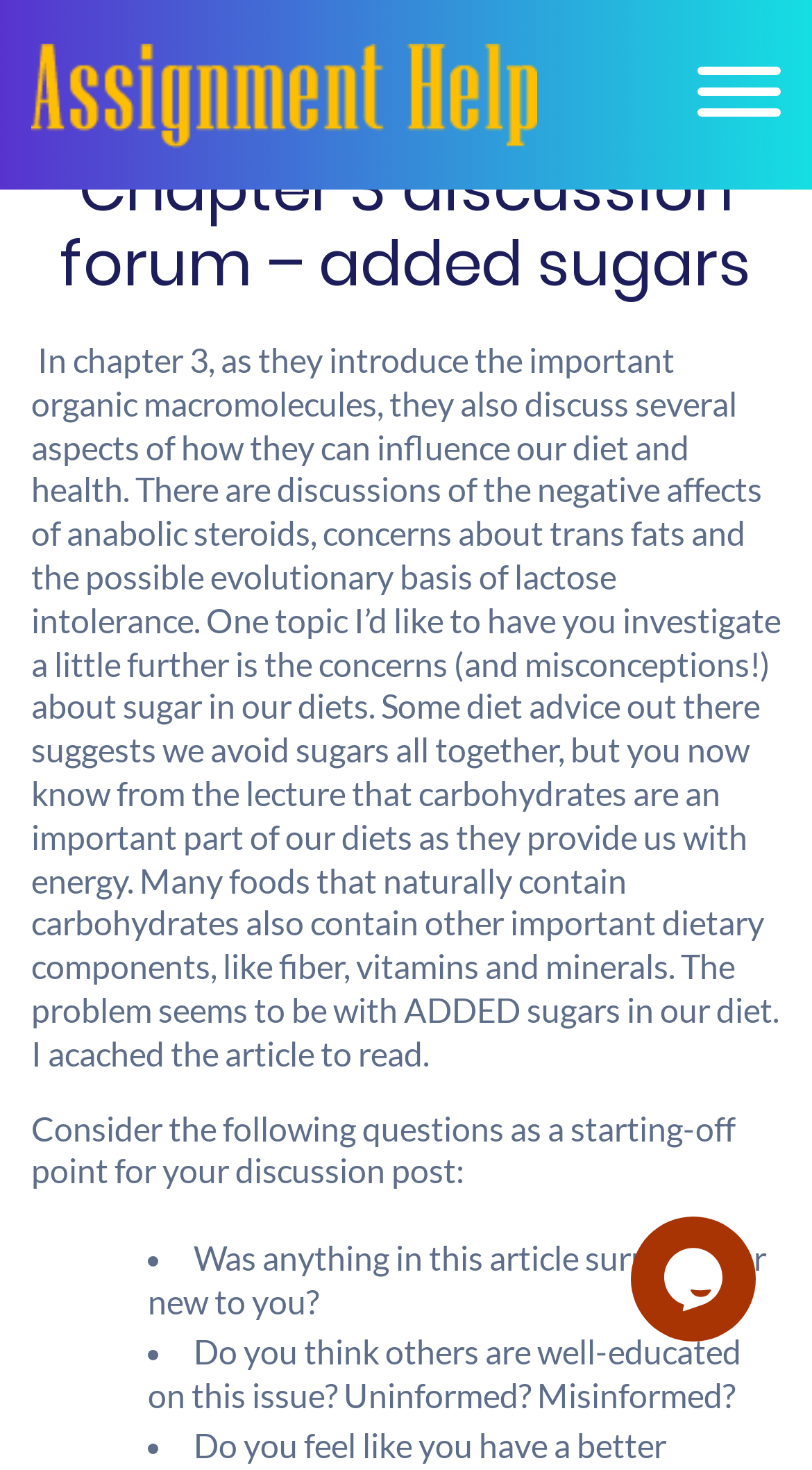Please respond to the question with a concise word or phrase:
What is the purpose of the discussion post?

to investigate sugar in diets